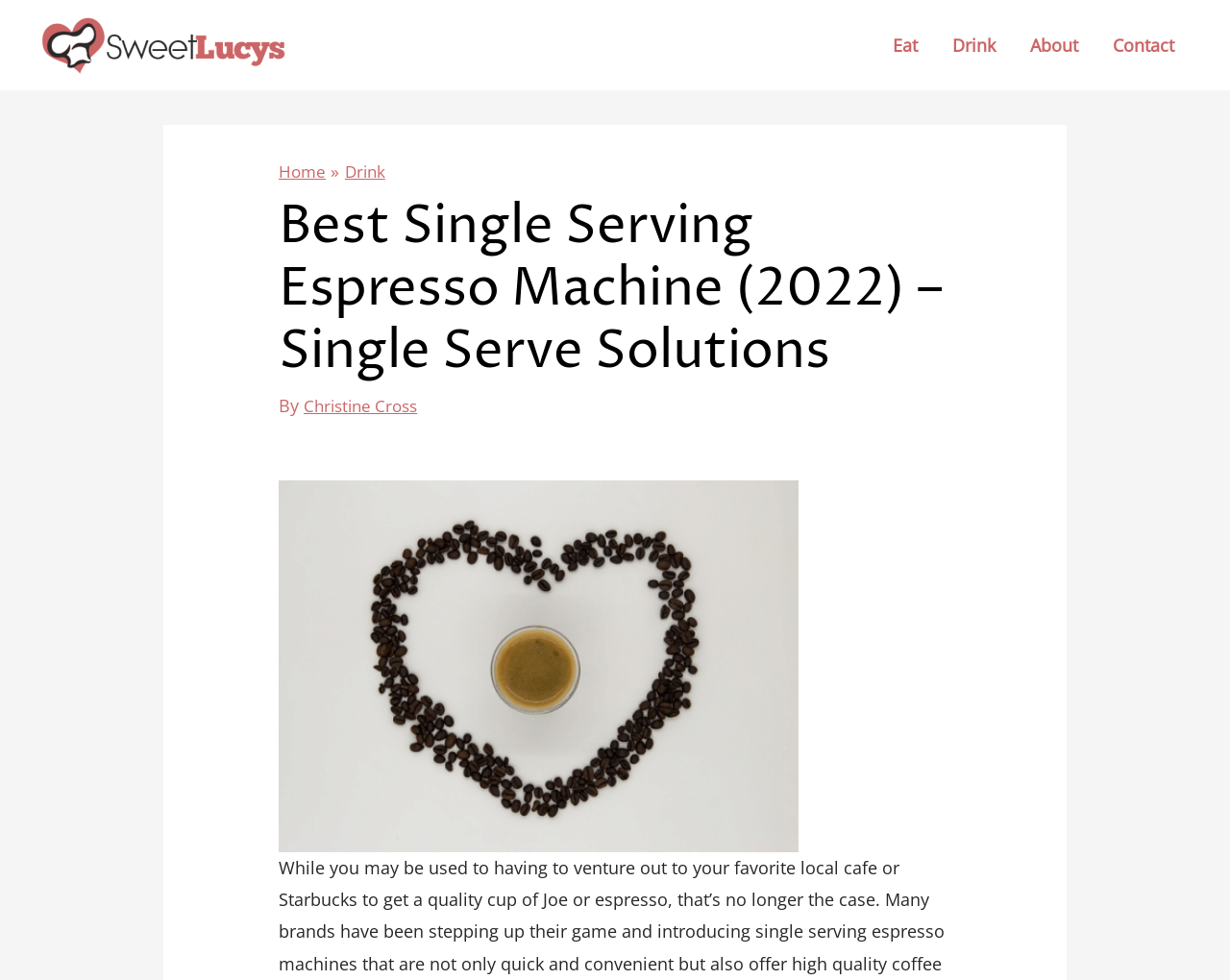Provide the bounding box coordinates for the specified HTML element described in this description: "Contact". The coordinates should be four float numbers ranging from 0 to 1, in the format [left, top, right, bottom].

[0.891, 0.0, 0.969, 0.095]